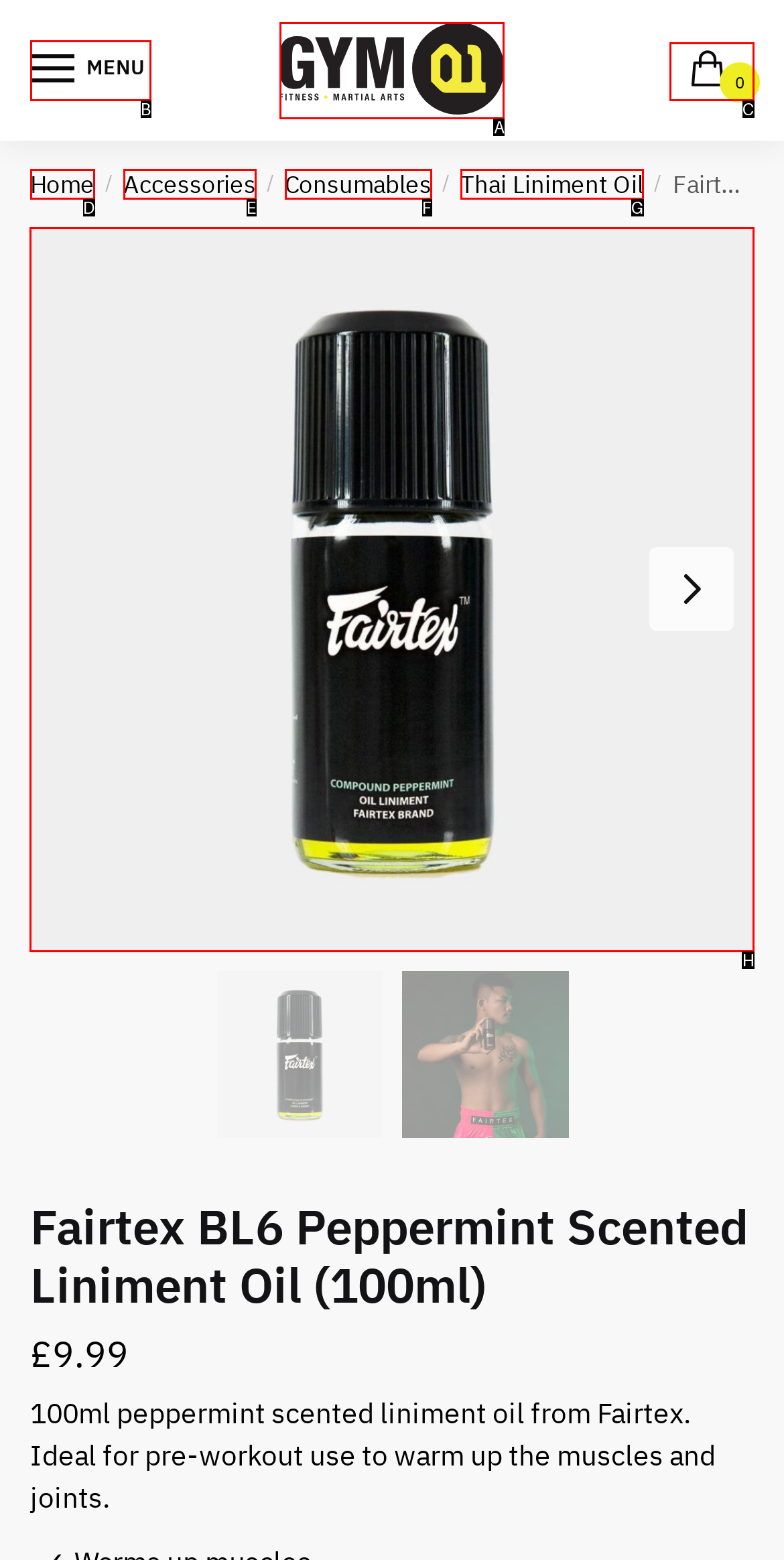Identify the correct UI element to click on to achieve the task: View product details of Fairtex BL6 Peppermint Scented Liniment Oil. Provide the letter of the appropriate element directly from the available choices.

H